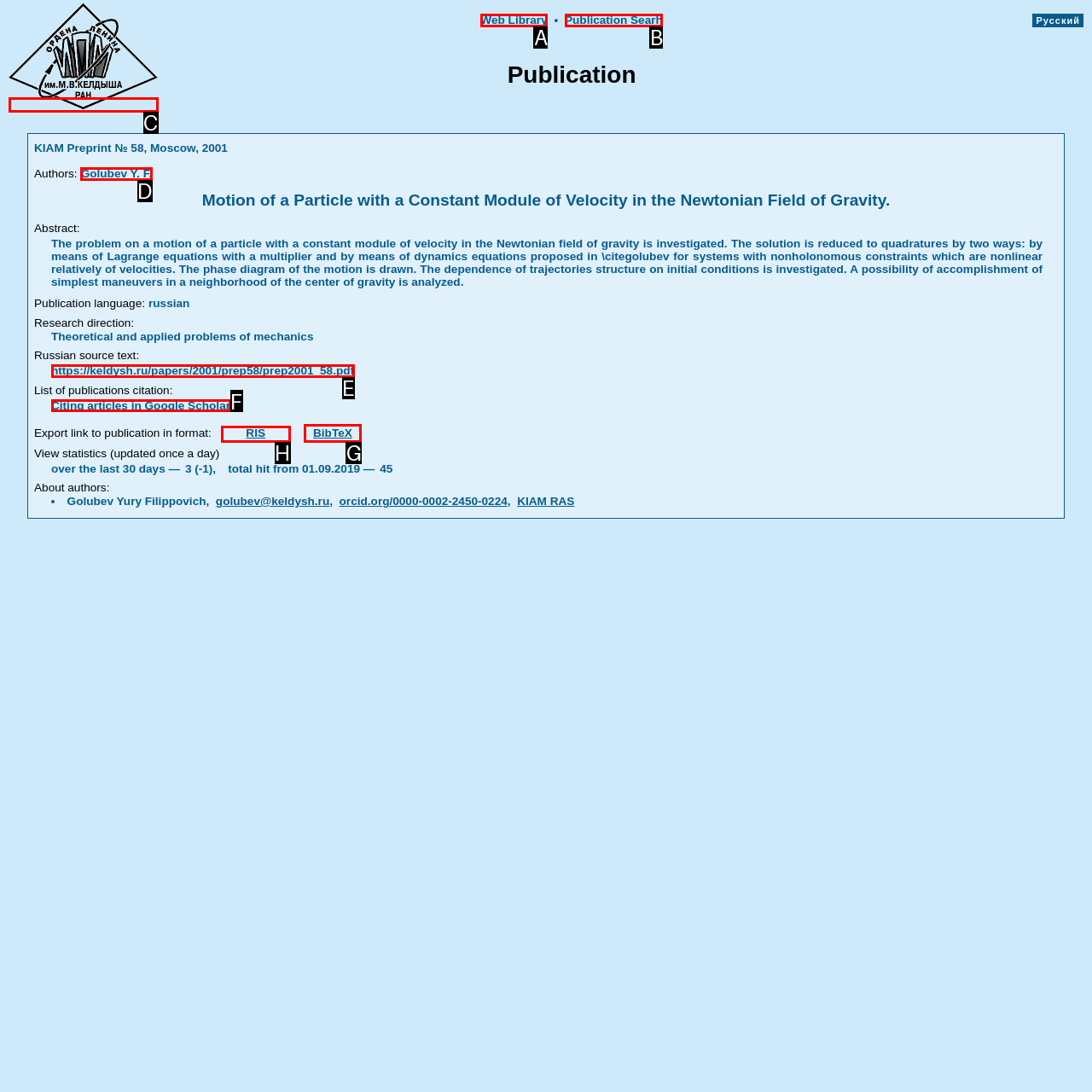To achieve the task: Cite the publication in Google Scholar, which HTML element do you need to click?
Respond with the letter of the correct option from the given choices.

F